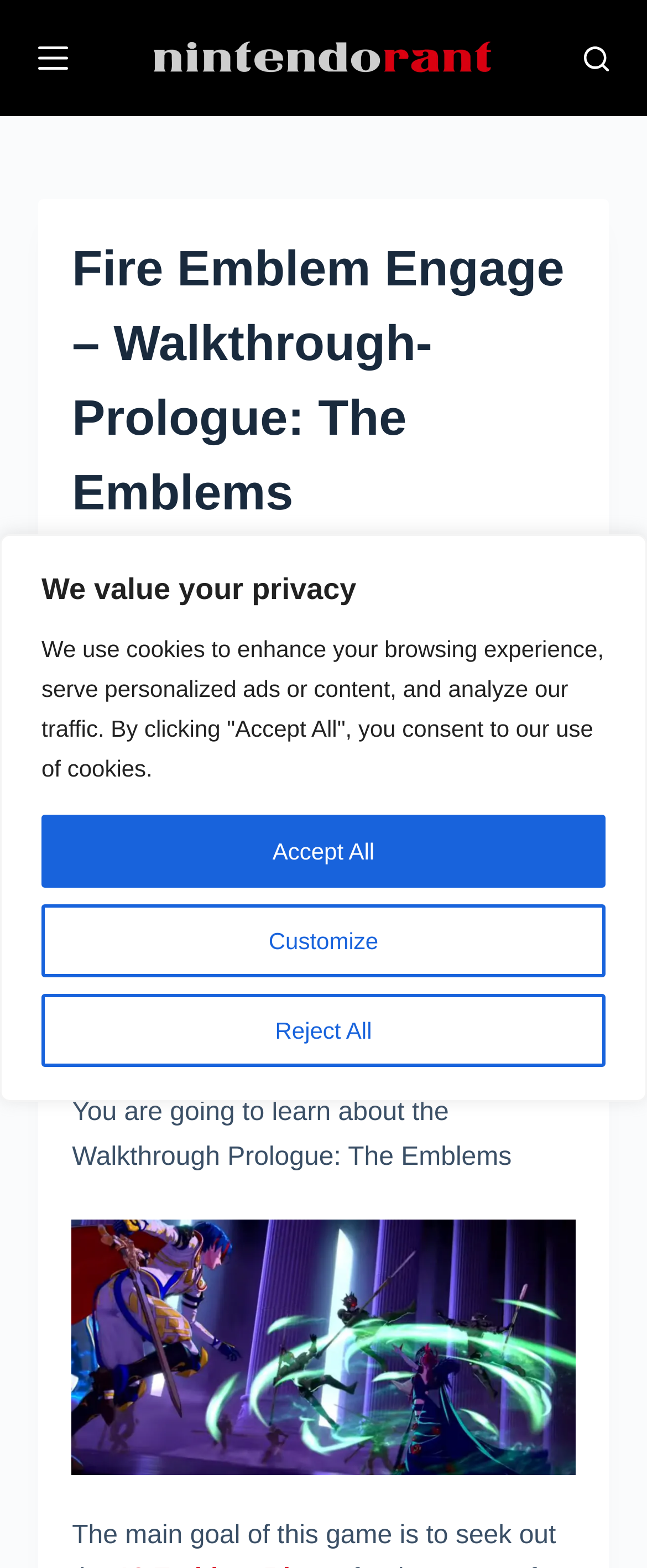Please determine the primary heading and provide its text.

Fire Emblem Engage – Walkthrough- Prologue: The Emblems